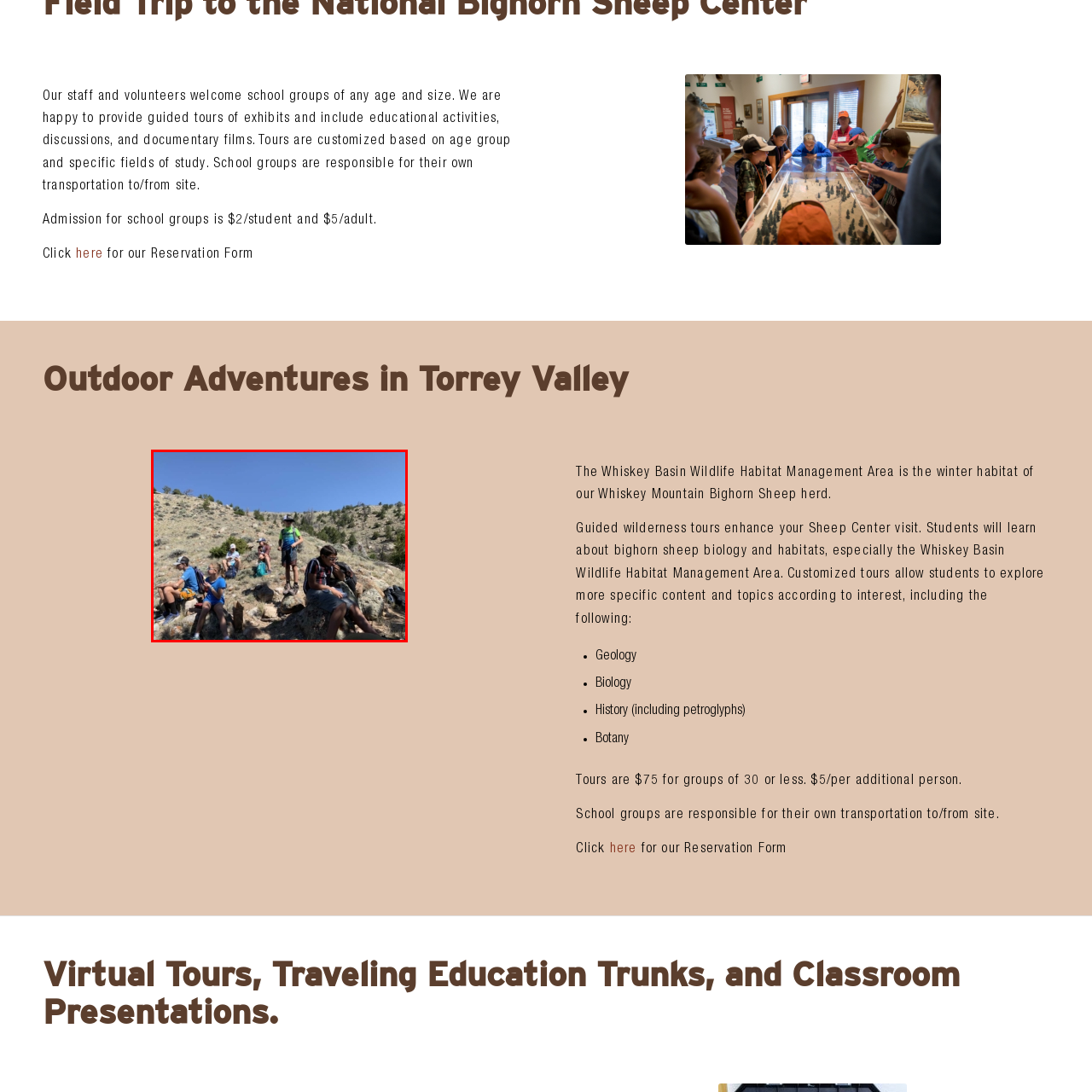Please provide a one-word or phrase response to the following question by examining the image within the red boundary:
What are the students wearing?

Casual, warm-weather attire